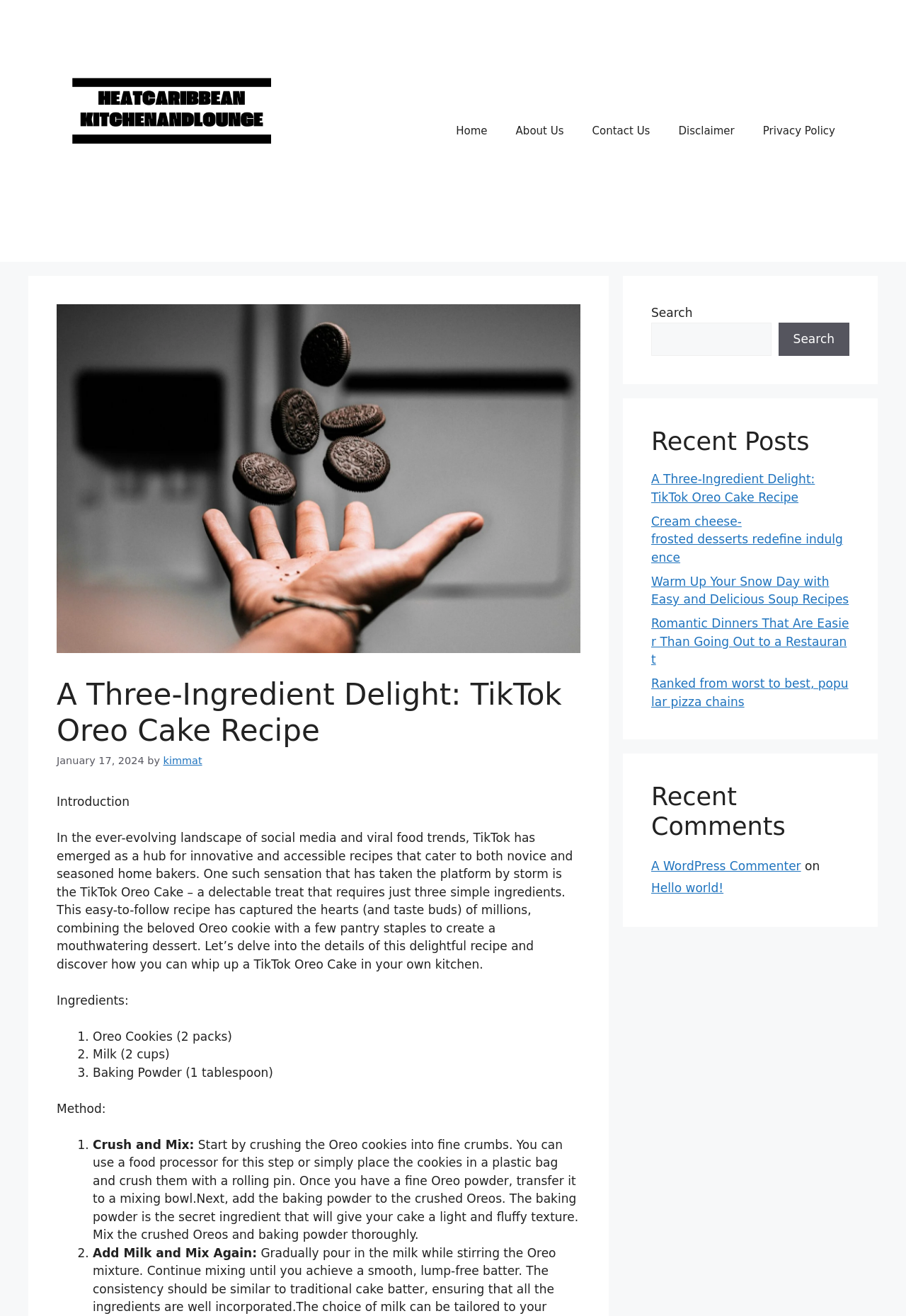Please identify the bounding box coordinates of the region to click in order to complete the task: "Click the 'About Us' link". The coordinates must be four float numbers between 0 and 1, specified as [left, top, right, bottom].

[0.554, 0.083, 0.638, 0.116]